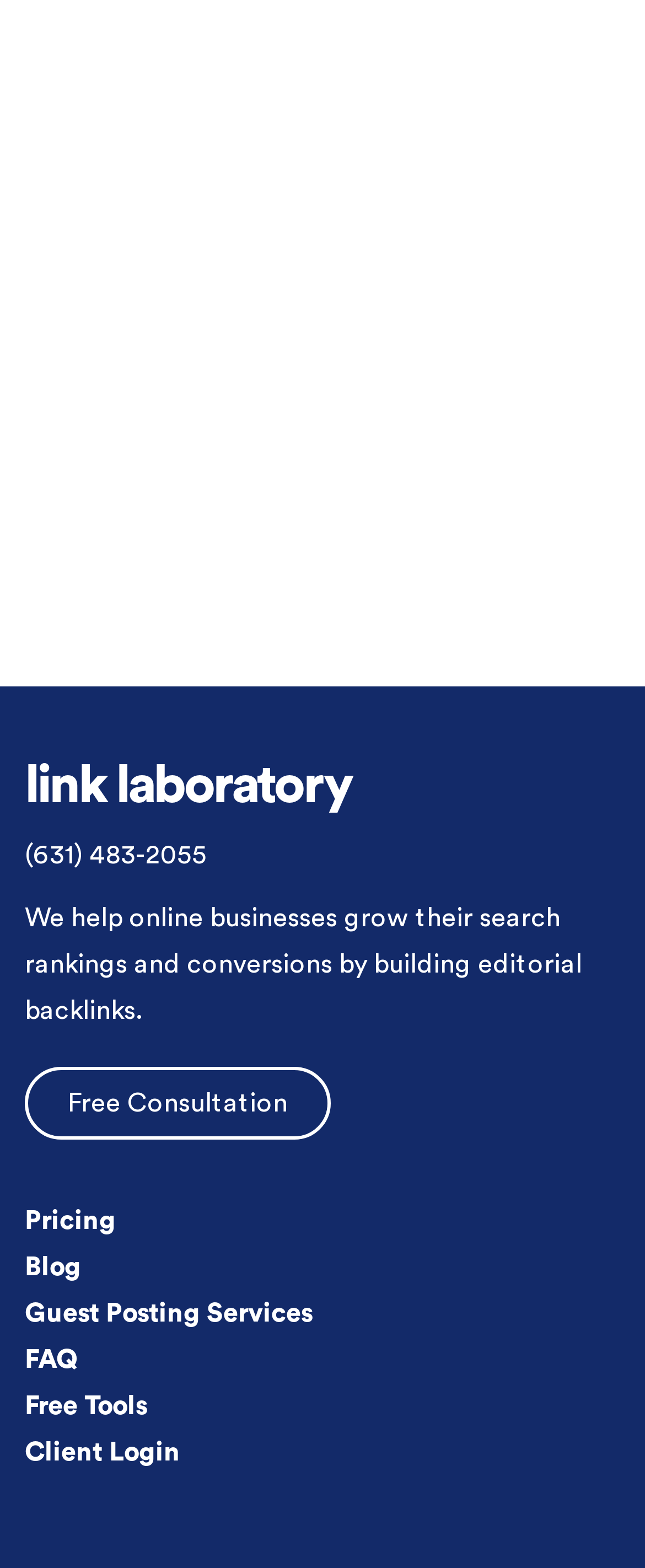What is the purpose of the 'Free Consultation' link?
Look at the image and answer the question with a single word or phrase.

to get a free consultation